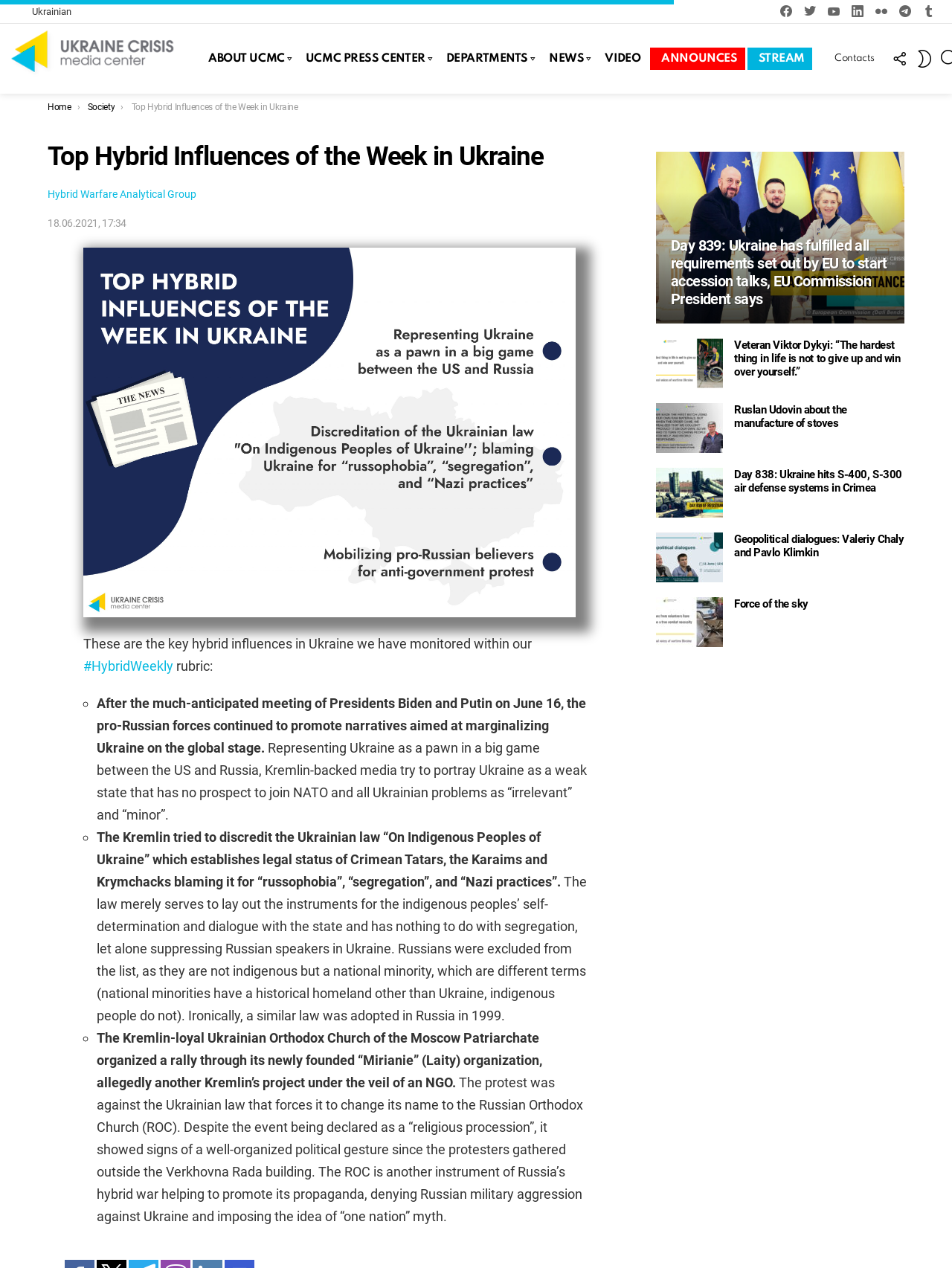Please identify the bounding box coordinates of the element on the webpage that should be clicked to follow this instruction: "Follow Uacrisis.org on Facebook". The bounding box coordinates should be given as four float numbers between 0 and 1, formatted as [left, top, right, bottom].

[0.813, 0.003, 0.838, 0.016]